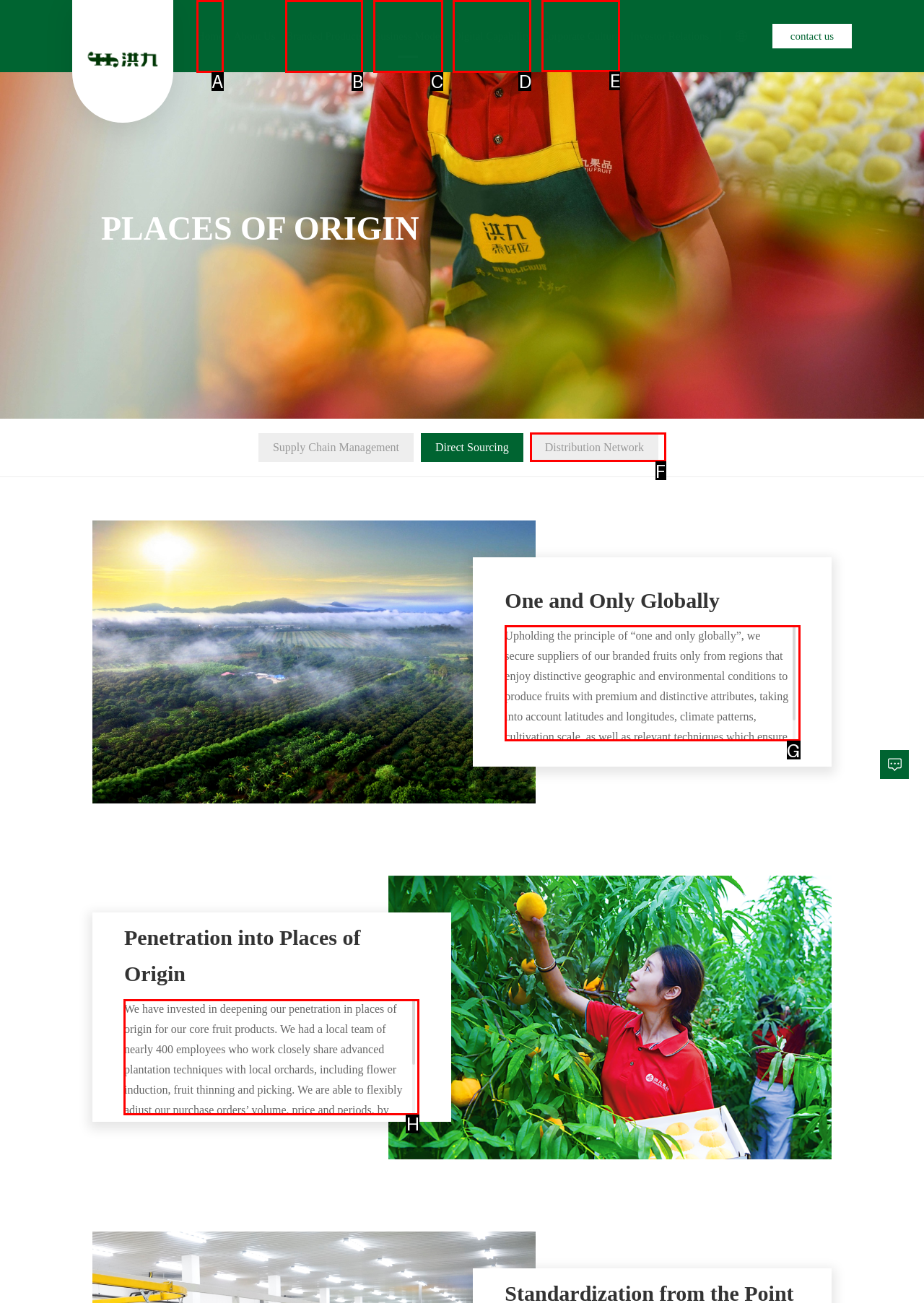Indicate the HTML element to be clicked to accomplish this task: Learn about Corporate Culture Respond using the letter of the correct option.

E